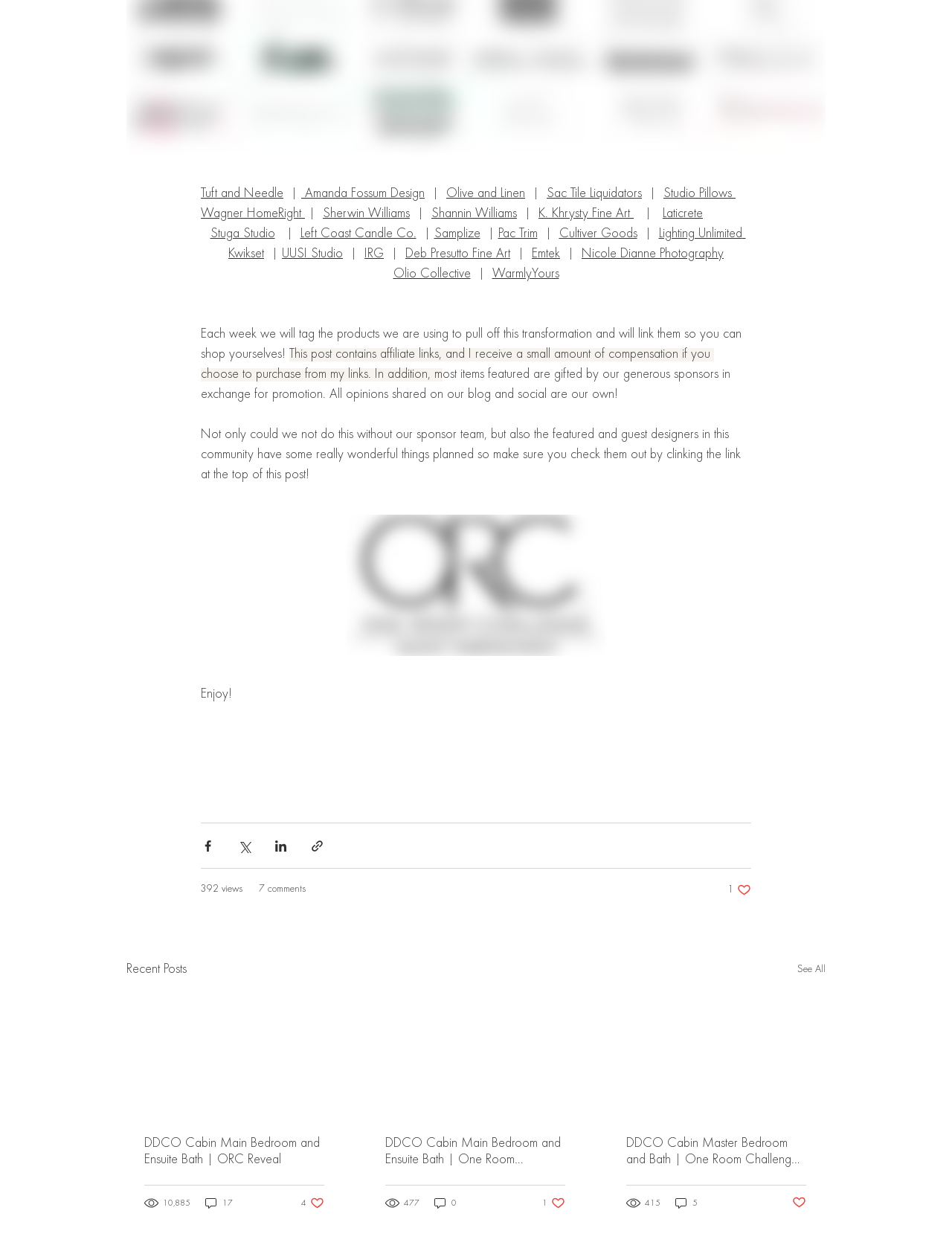Please identify the bounding box coordinates of the area I need to click to accomplish the following instruction: "Click on the 'Tuft and Needle' link".

[0.211, 0.15, 0.298, 0.16]